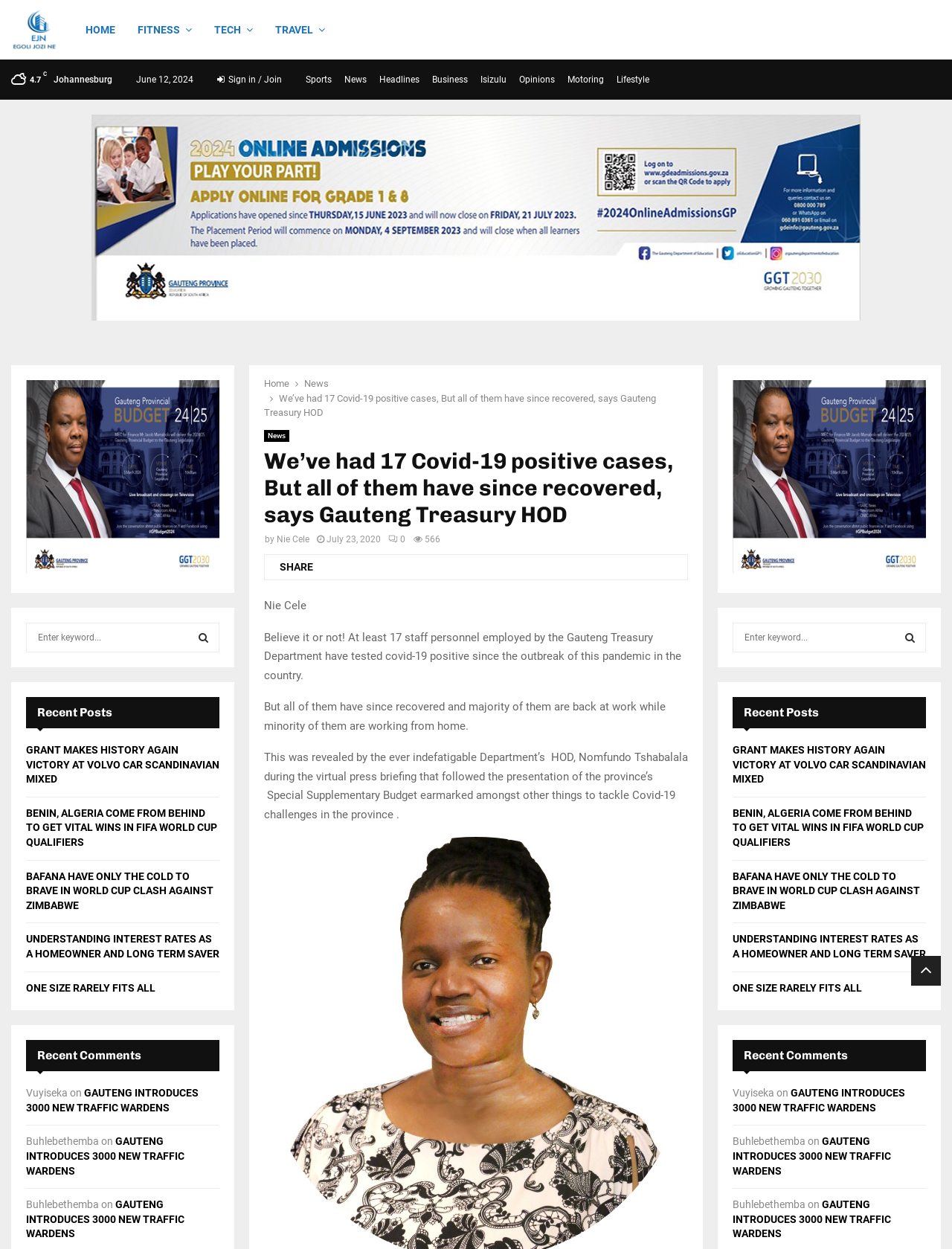Pinpoint the bounding box coordinates of the clickable element to carry out the following instruction: "View more comments."

[0.039, 0.833, 0.203, 0.858]